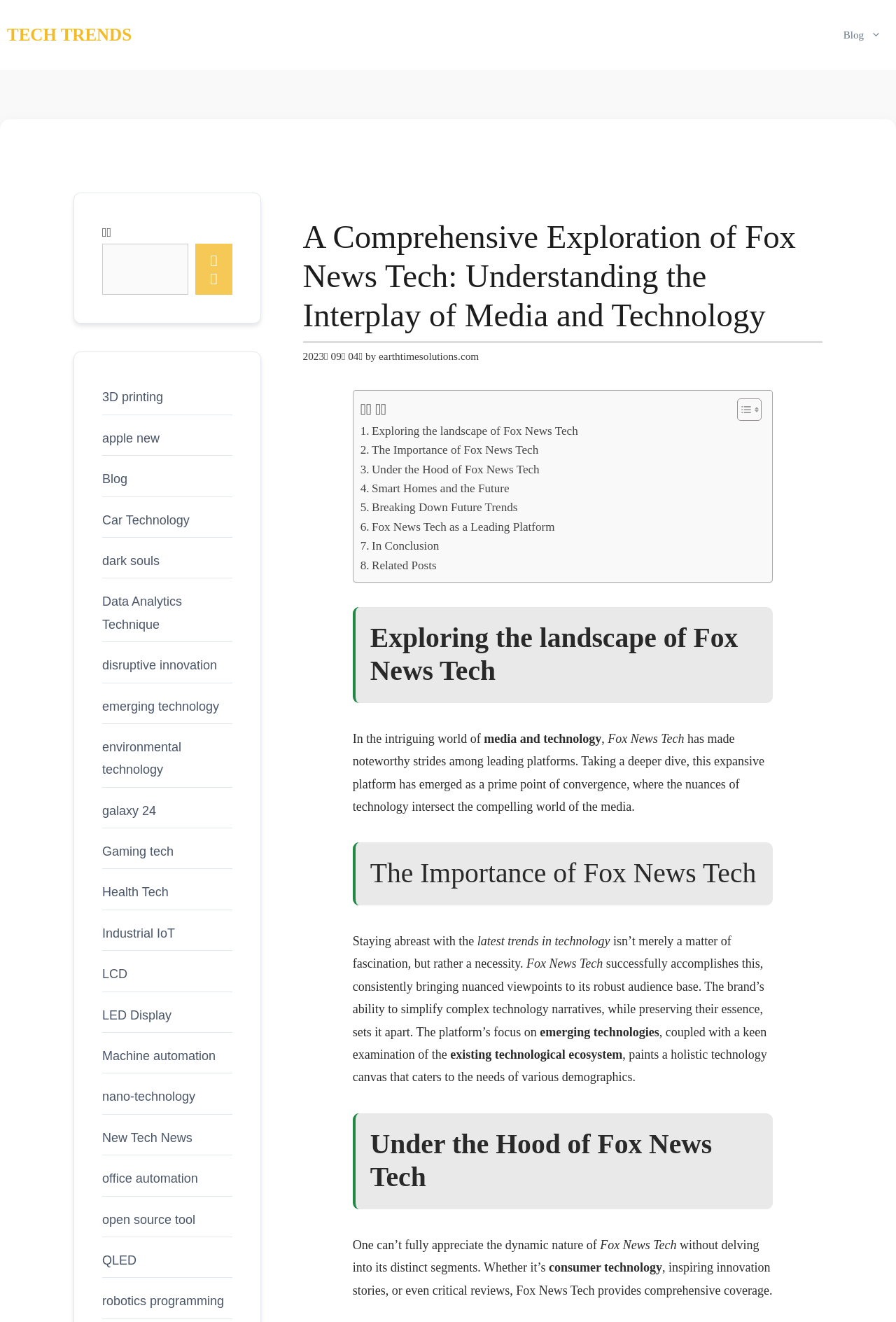Locate the bounding box coordinates of the clickable area needed to fulfill the instruction: "Click on the 'SHARE ON' button".

None